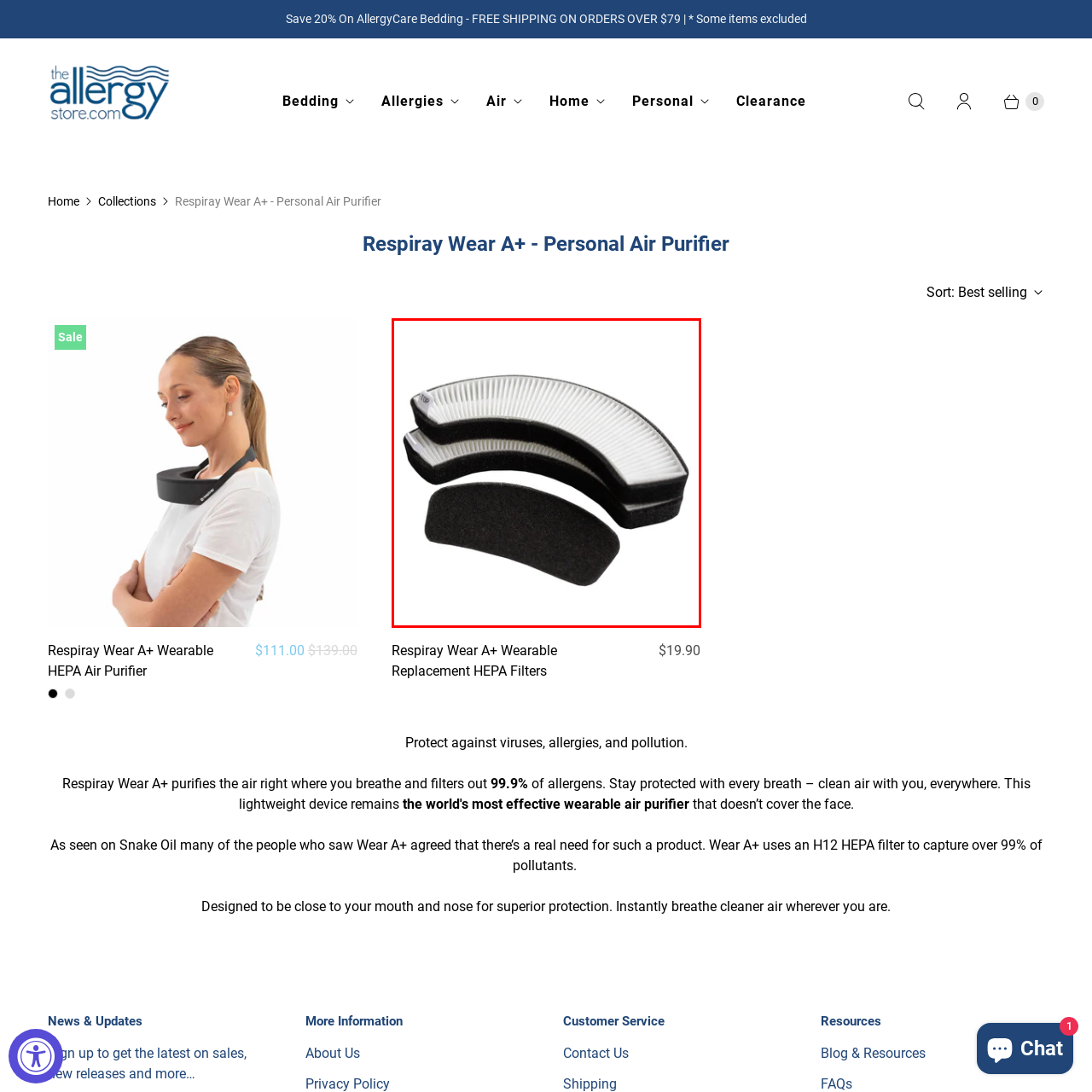What is the benefit of replacing the HEPA filters?
Focus on the image bounded by the red box and reply with a one-word or phrase answer.

Optimal performance